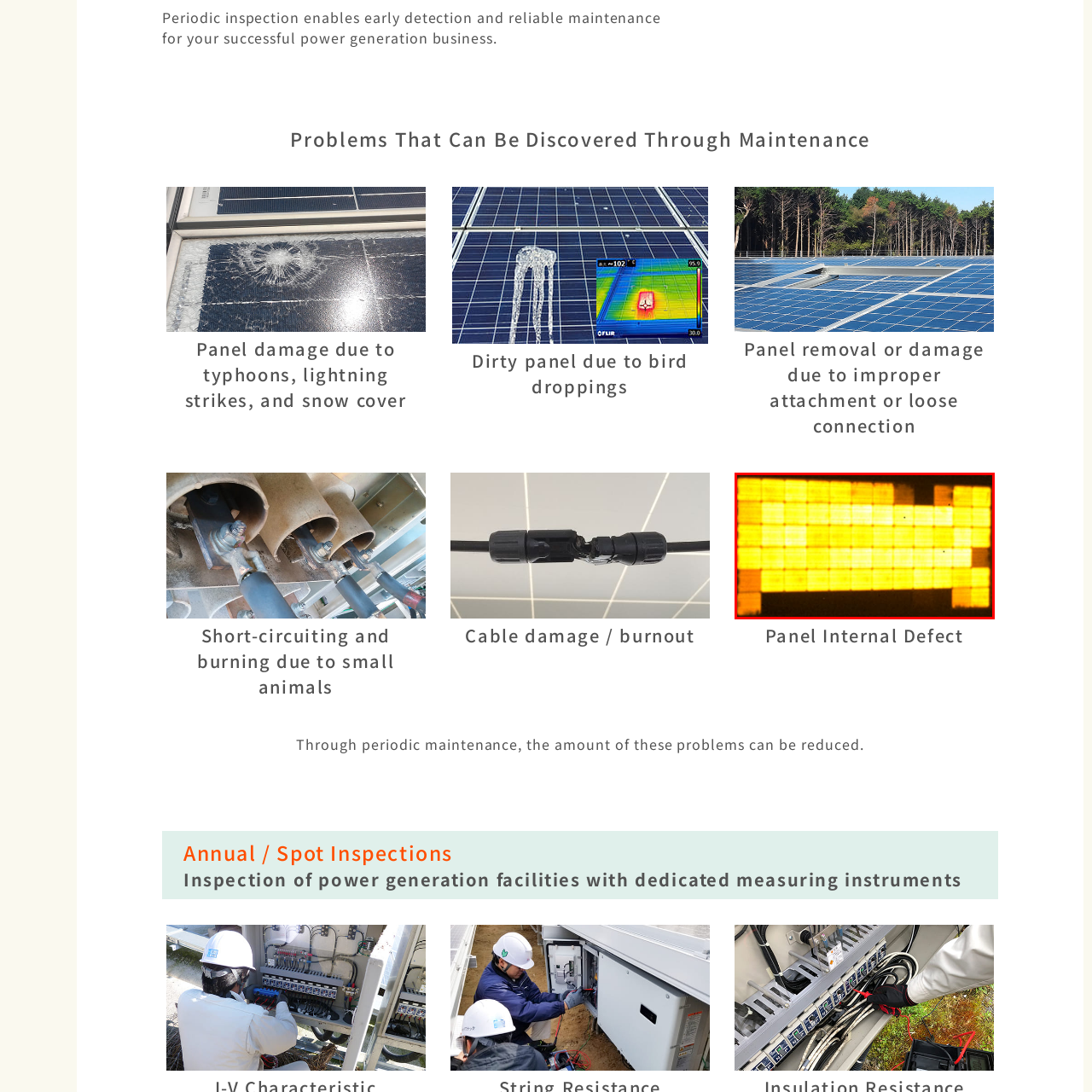Please concentrate on the part of the image enclosed by the red bounding box and answer the following question in detail using the information visible: What is the purpose of regular maintenance?

According to the caption, regular maintenance and inspections are necessary to identify and rectify issues such as internal defects, which is crucial for maintaining efficient power generation and preventing future complications.